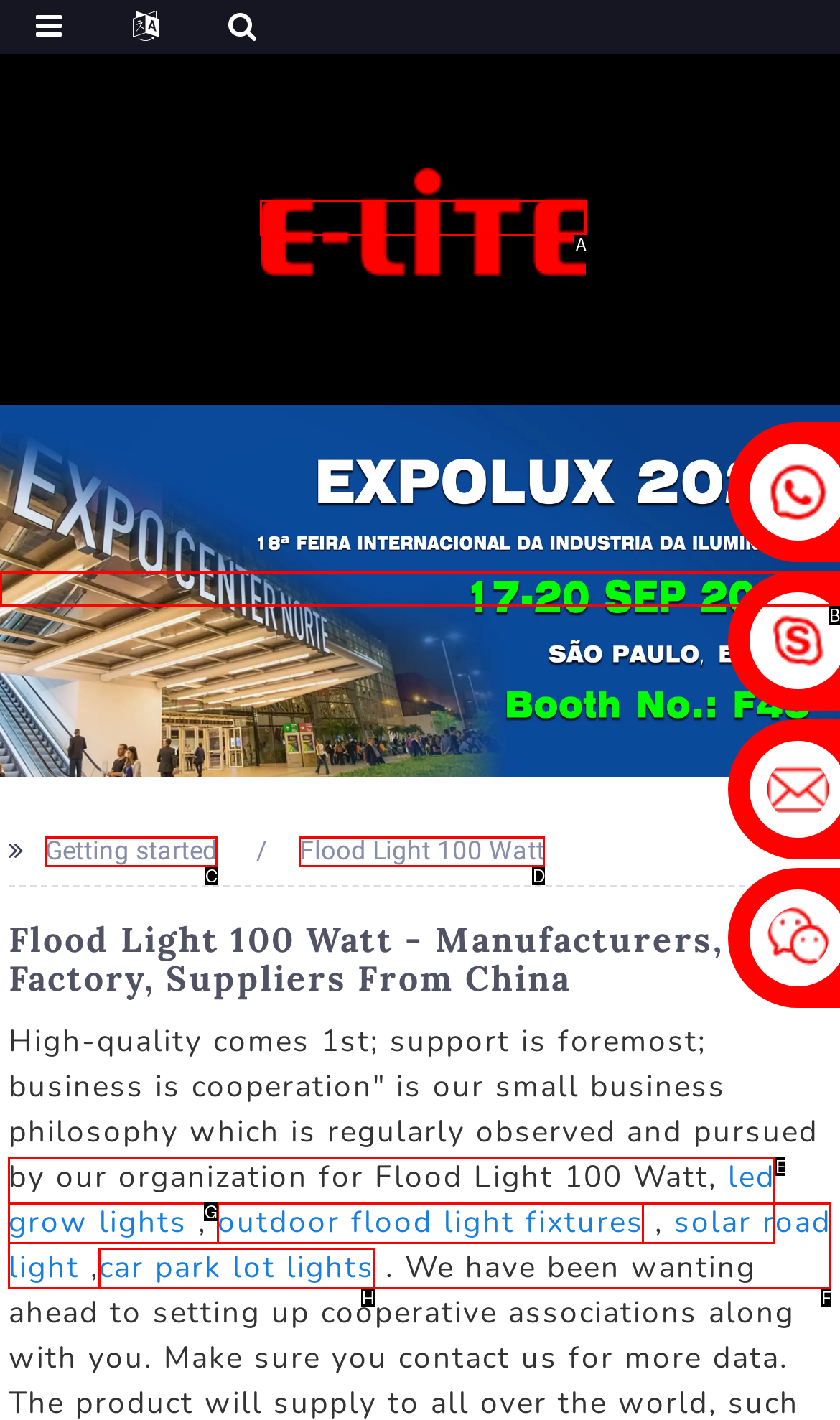Determine which UI element I need to click to achieve the following task: Click the company logo Provide your answer as the letter of the selected option.

A